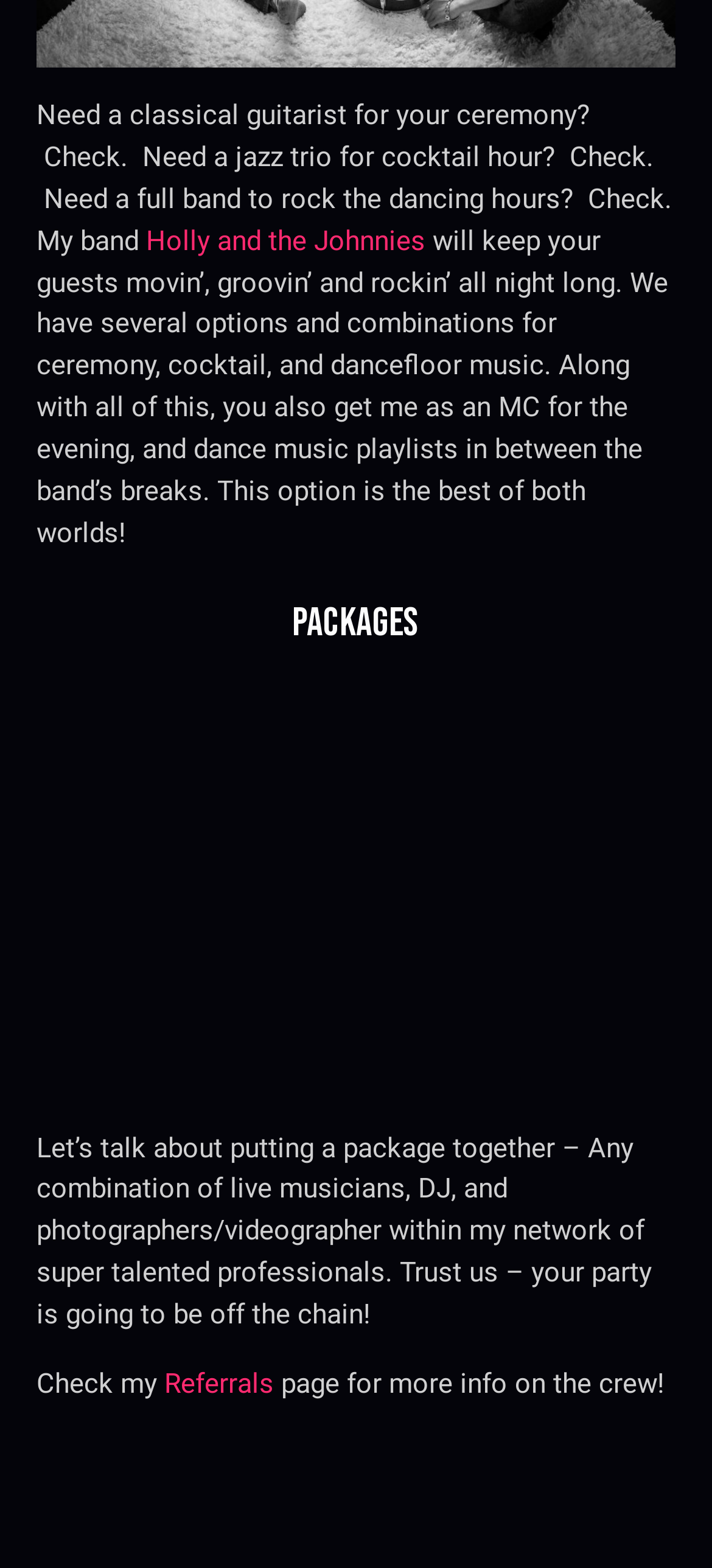Locate the bounding box of the UI element with the following description: "Holly and the Johnnies".

[0.205, 0.143, 0.597, 0.164]